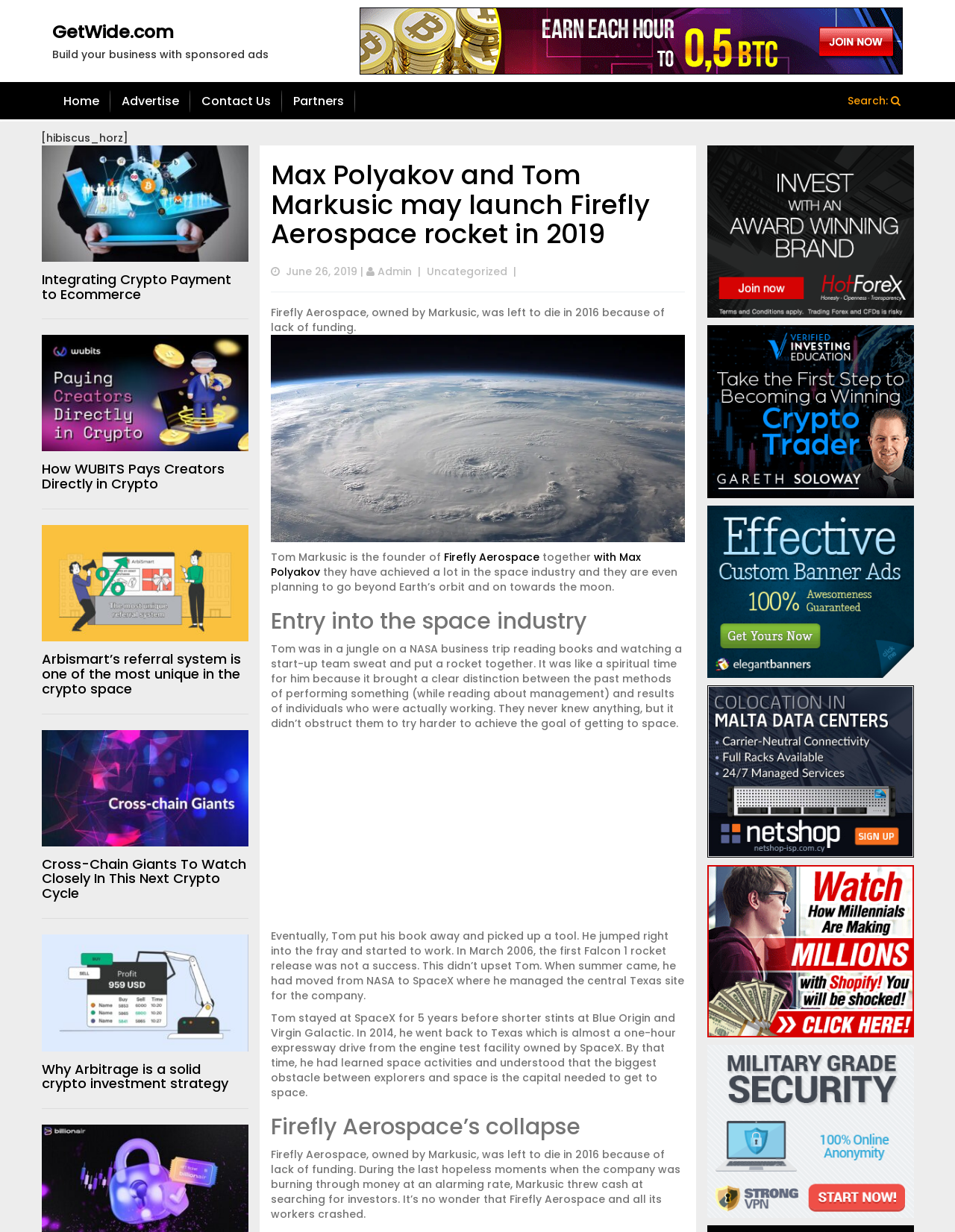Specify the bounding box coordinates of the area that needs to be clicked to achieve the following instruction: "Click on the 'GetWide.com' link".

[0.055, 0.018, 0.26, 0.034]